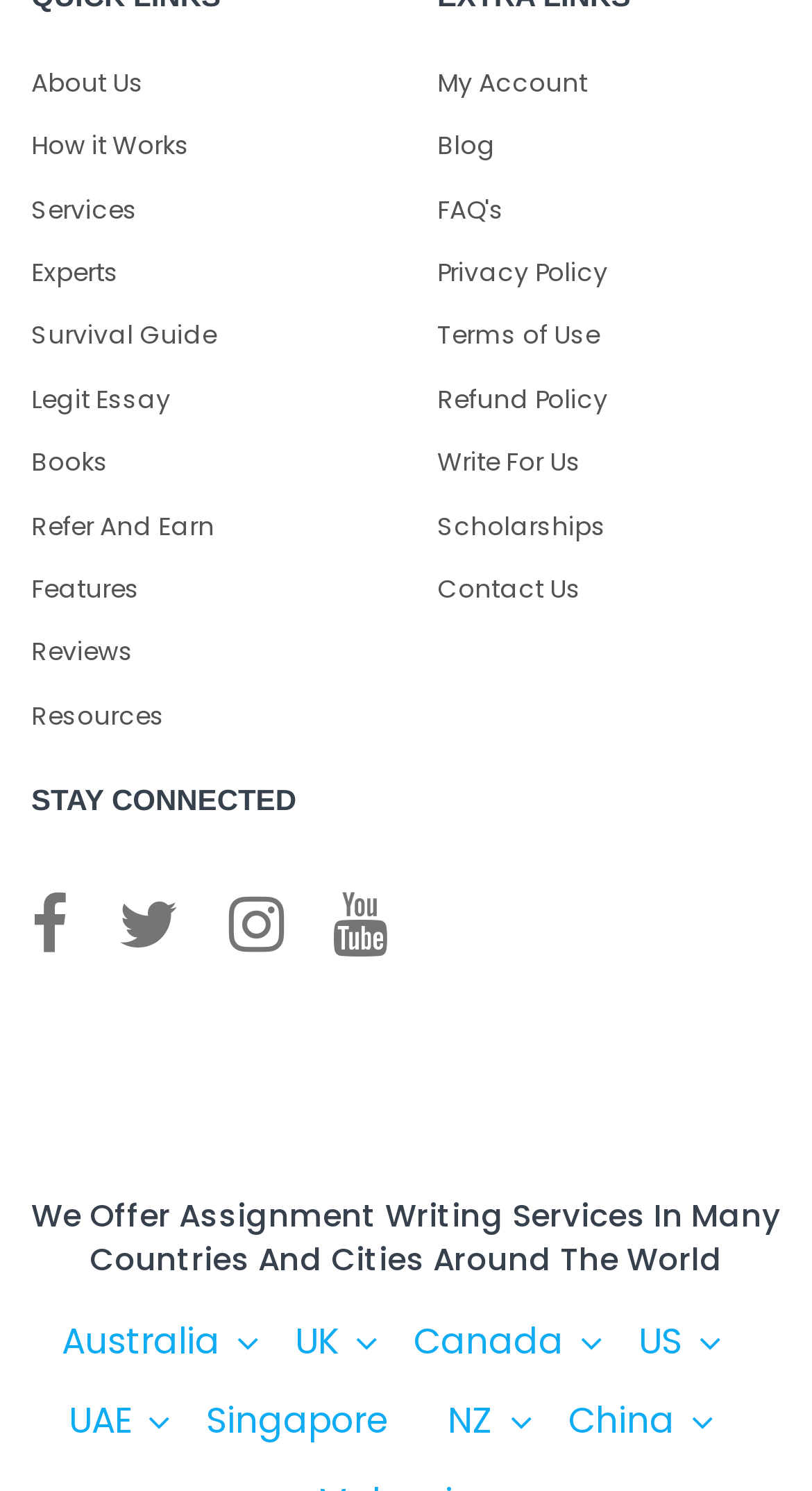What is the name of the company offering assignment writing services?
Ensure your answer is thorough and detailed.

I looked at the logo and the text on the webpage. The company offering assignment writing services is called Total Assignment Help, which is displayed prominently on the webpage.